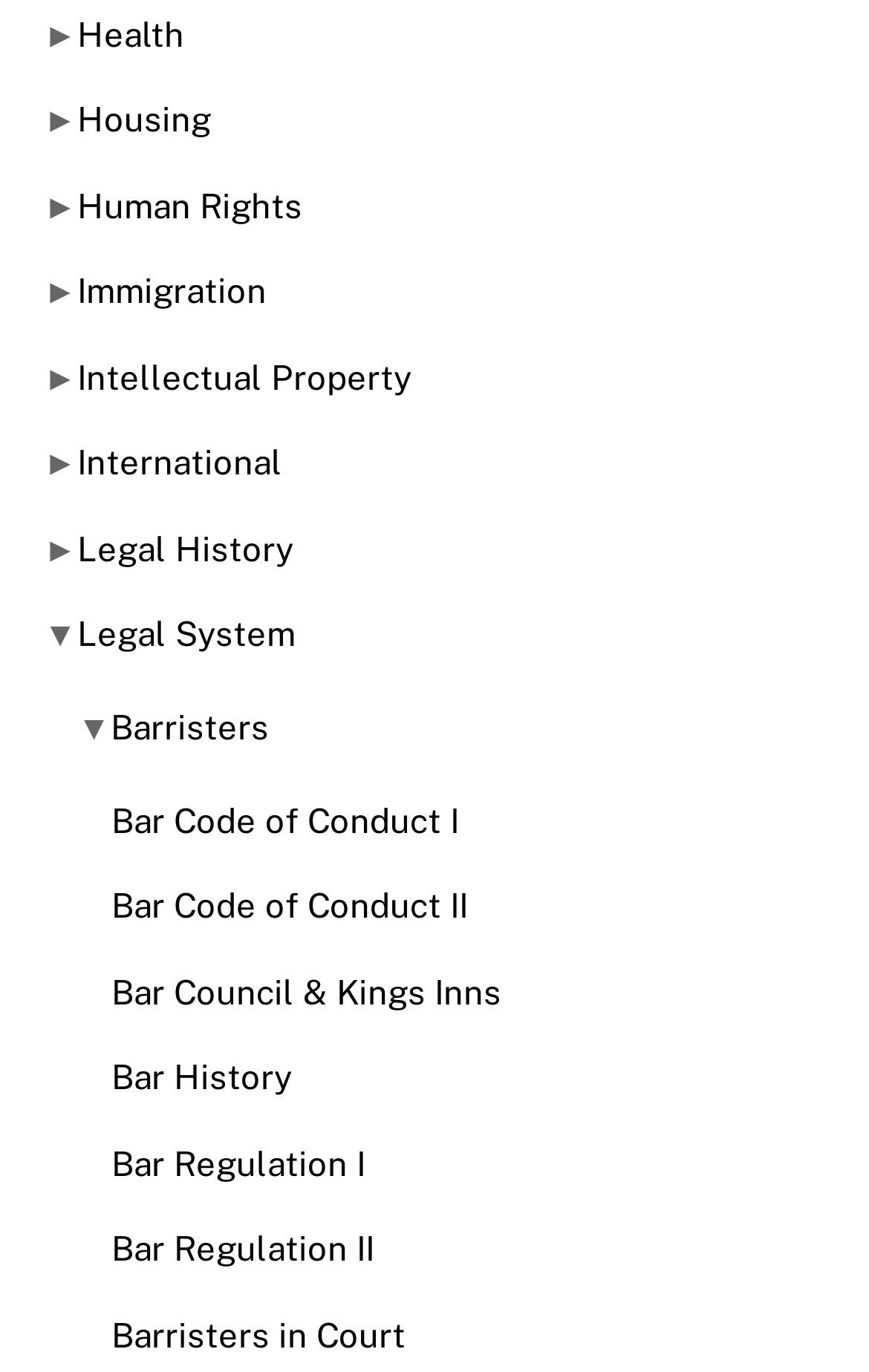What is the last link on the webpage? Based on the image, give a response in one word or a short phrase.

Barristers in Court